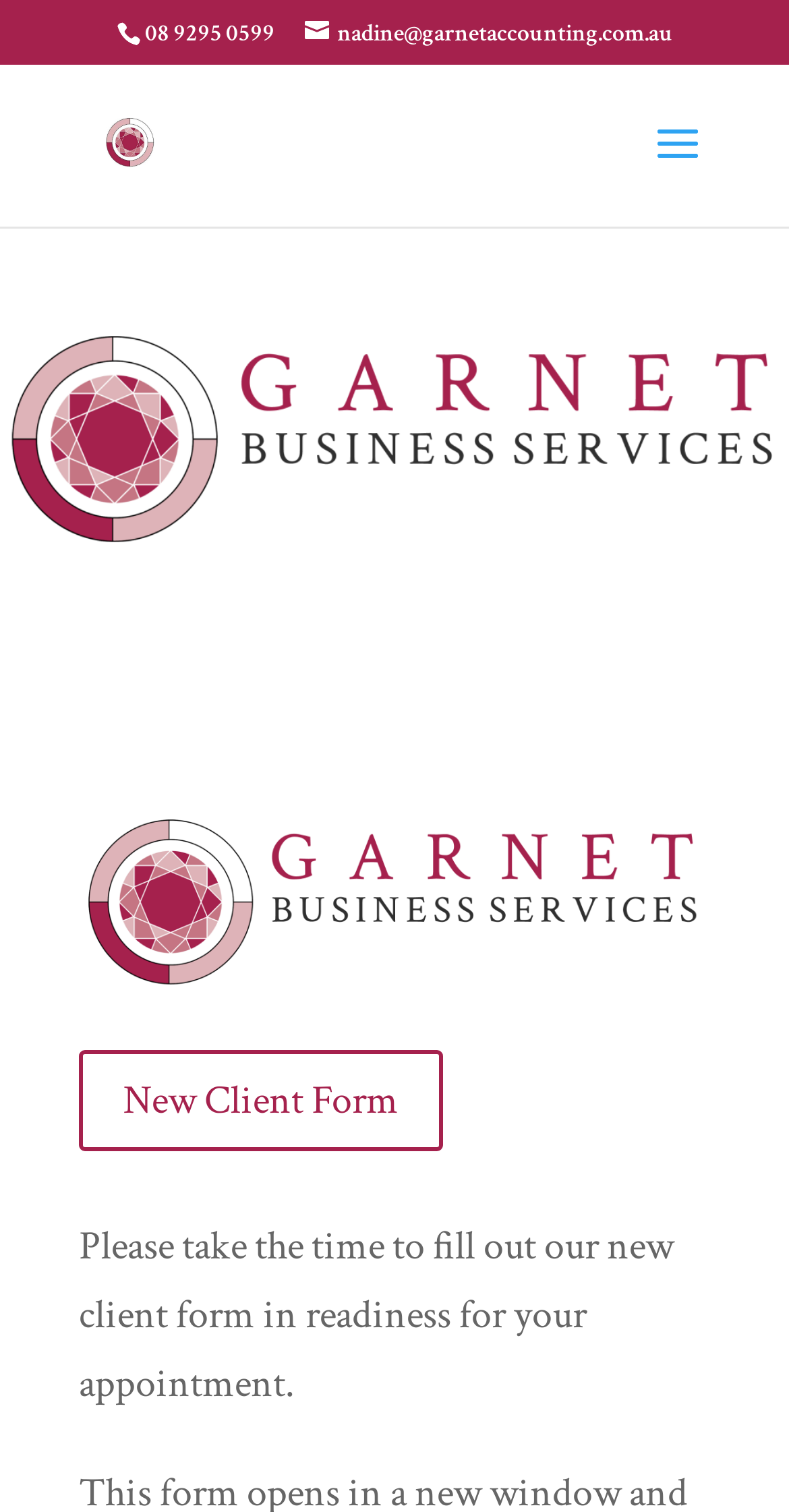Refer to the element description nadine@garnetaccounting.com.au and identify the corresponding bounding box in the screenshot. Format the coordinates as (top-left x, top-left y, bottom-right x, bottom-right y) with values in the range of 0 to 1.

[0.386, 0.012, 0.853, 0.032]